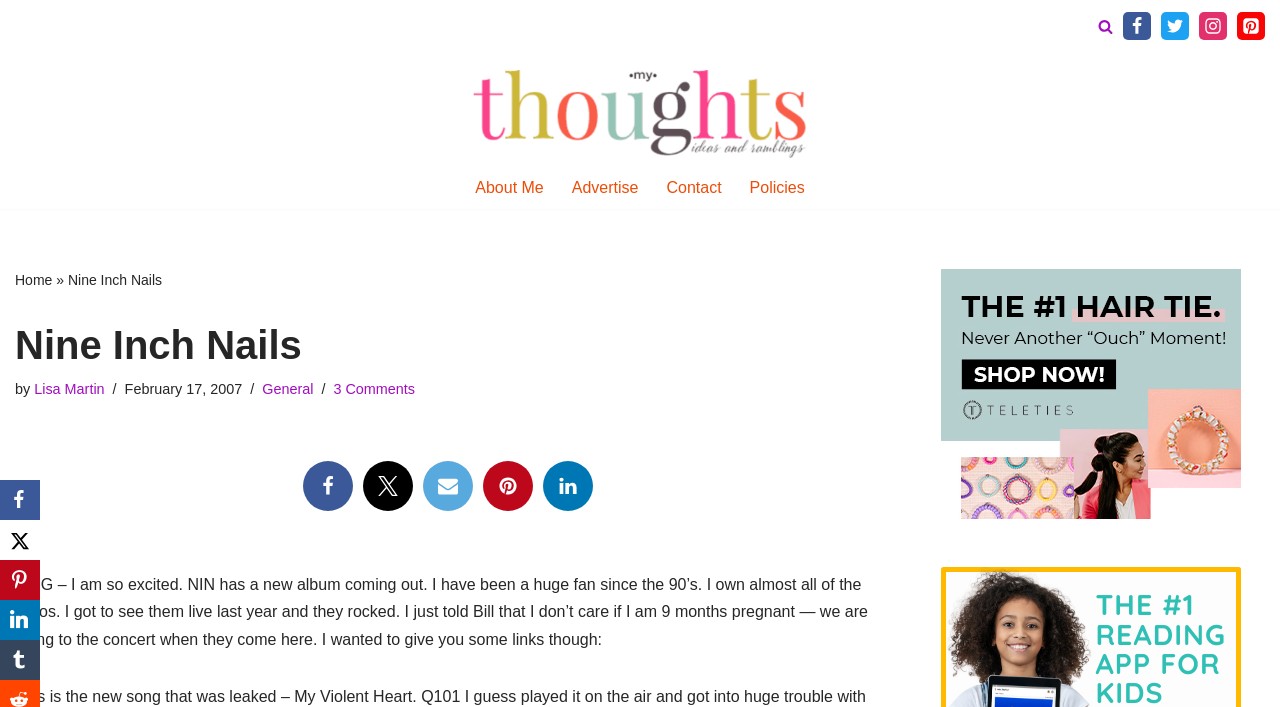Point out the bounding box coordinates of the section to click in order to follow this instruction: "Go to Facebook page".

[0.877, 0.017, 0.899, 0.057]